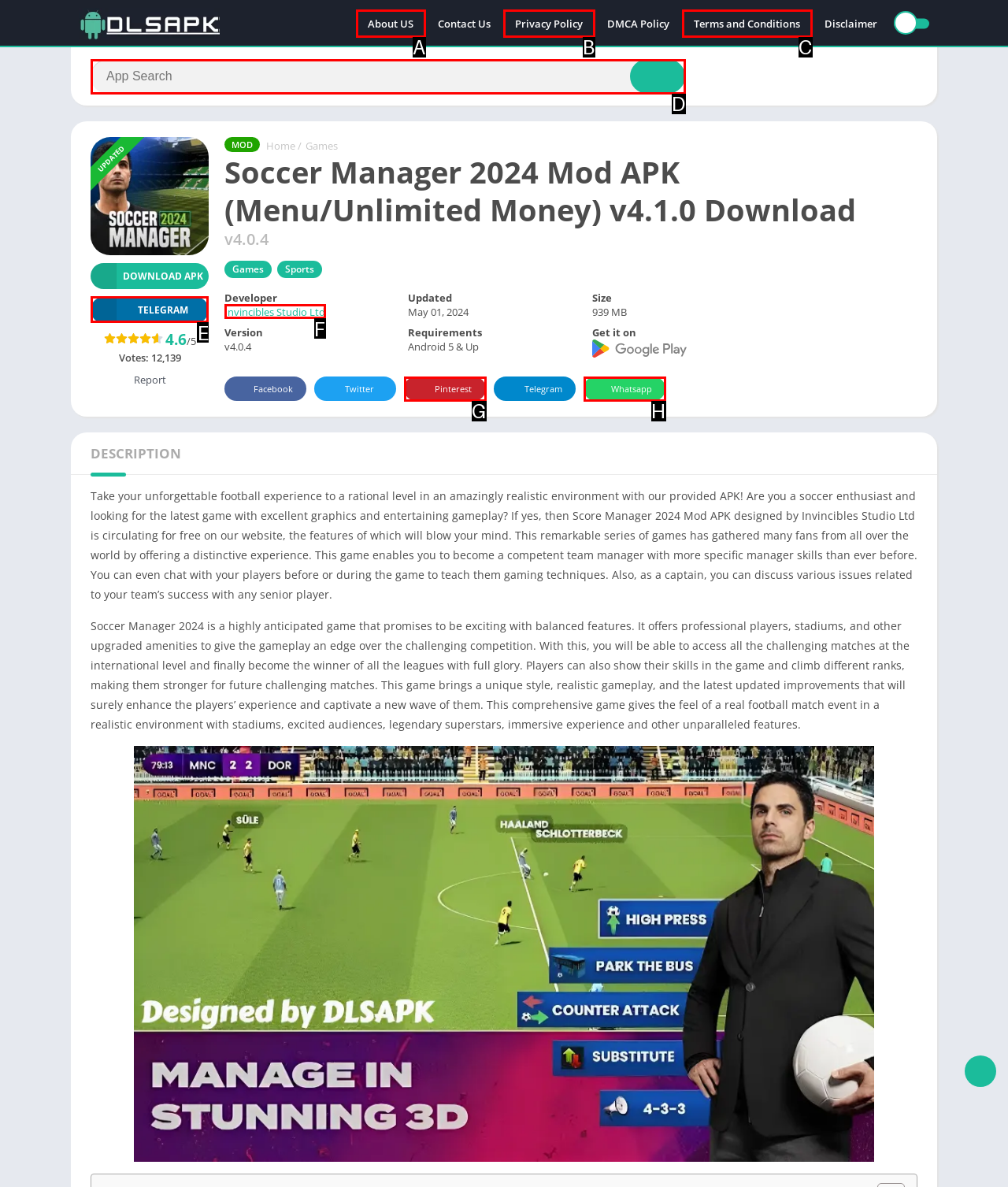Point out which HTML element you should click to fulfill the task: Visit the Telegram channel.
Provide the option's letter from the given choices.

E